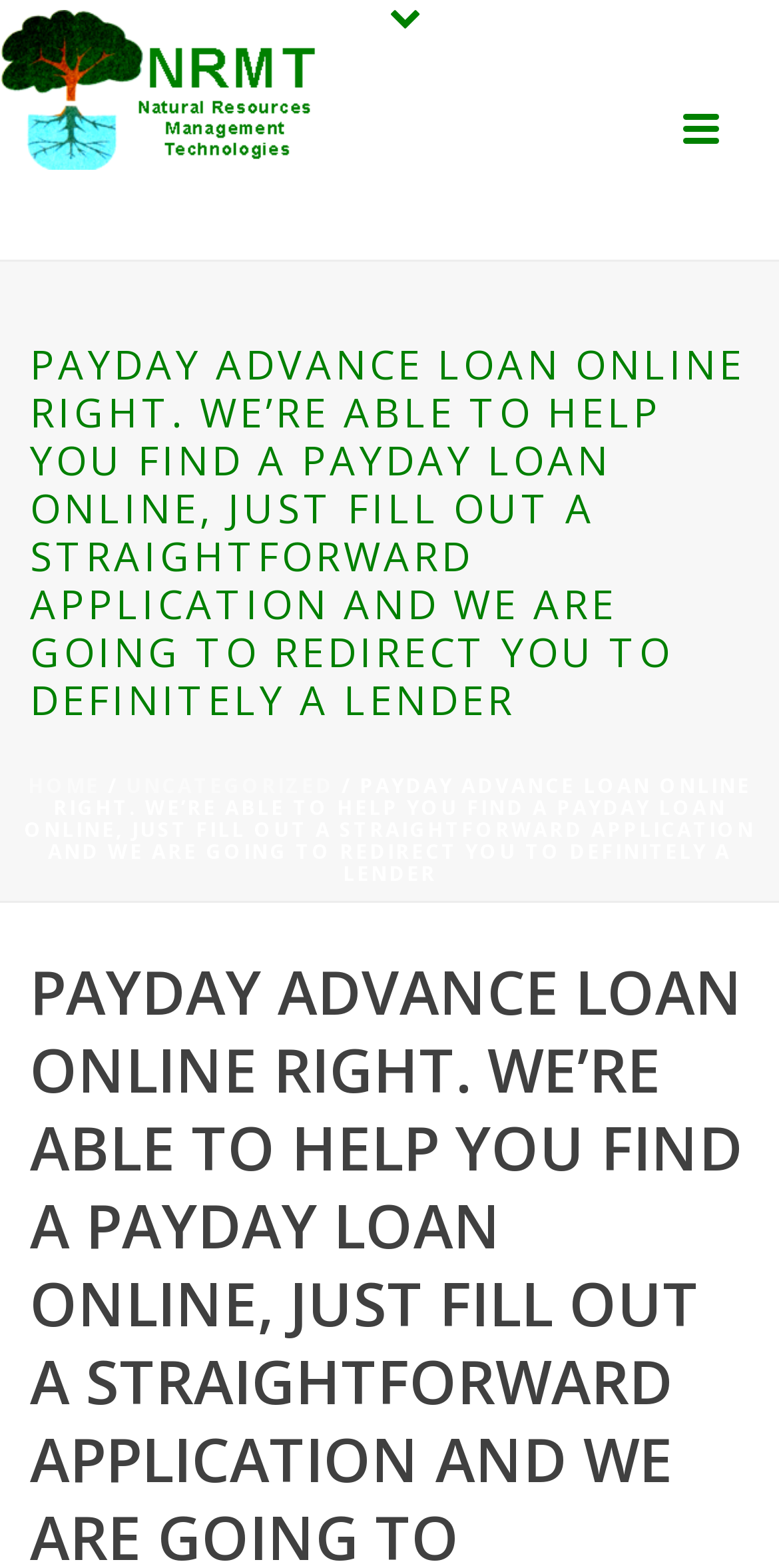Answer briefly with one word or phrase:
What is the purpose of the webpage?

Find a payday loan online